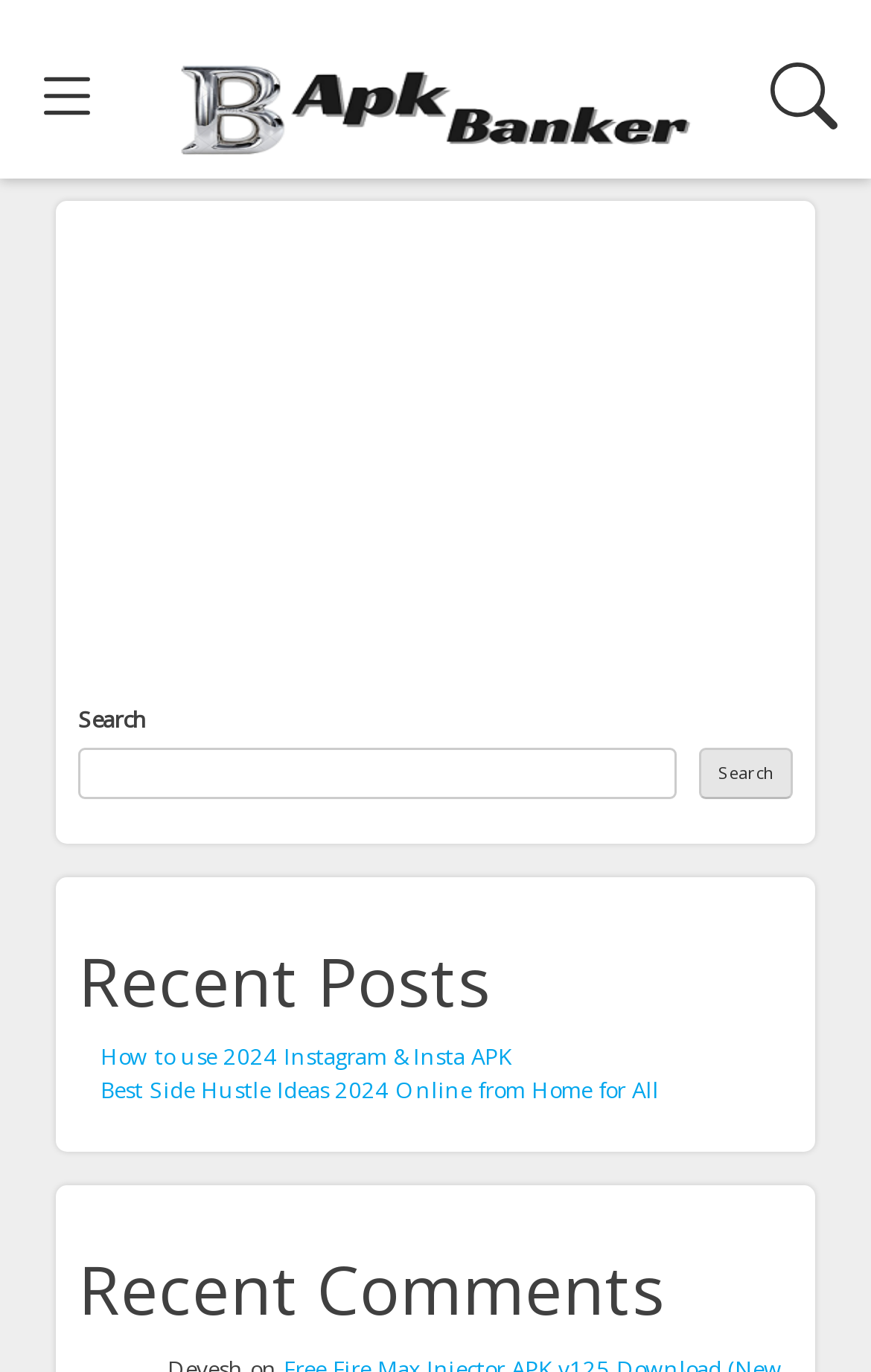Please locate the bounding box coordinates of the element that needs to be clicked to achieve the following instruction: "Click the APKBANKER logo". The coordinates should be four float numbers between 0 and 1, i.e., [left, top, right, bottom].

[0.205, 0.016, 0.795, 0.114]